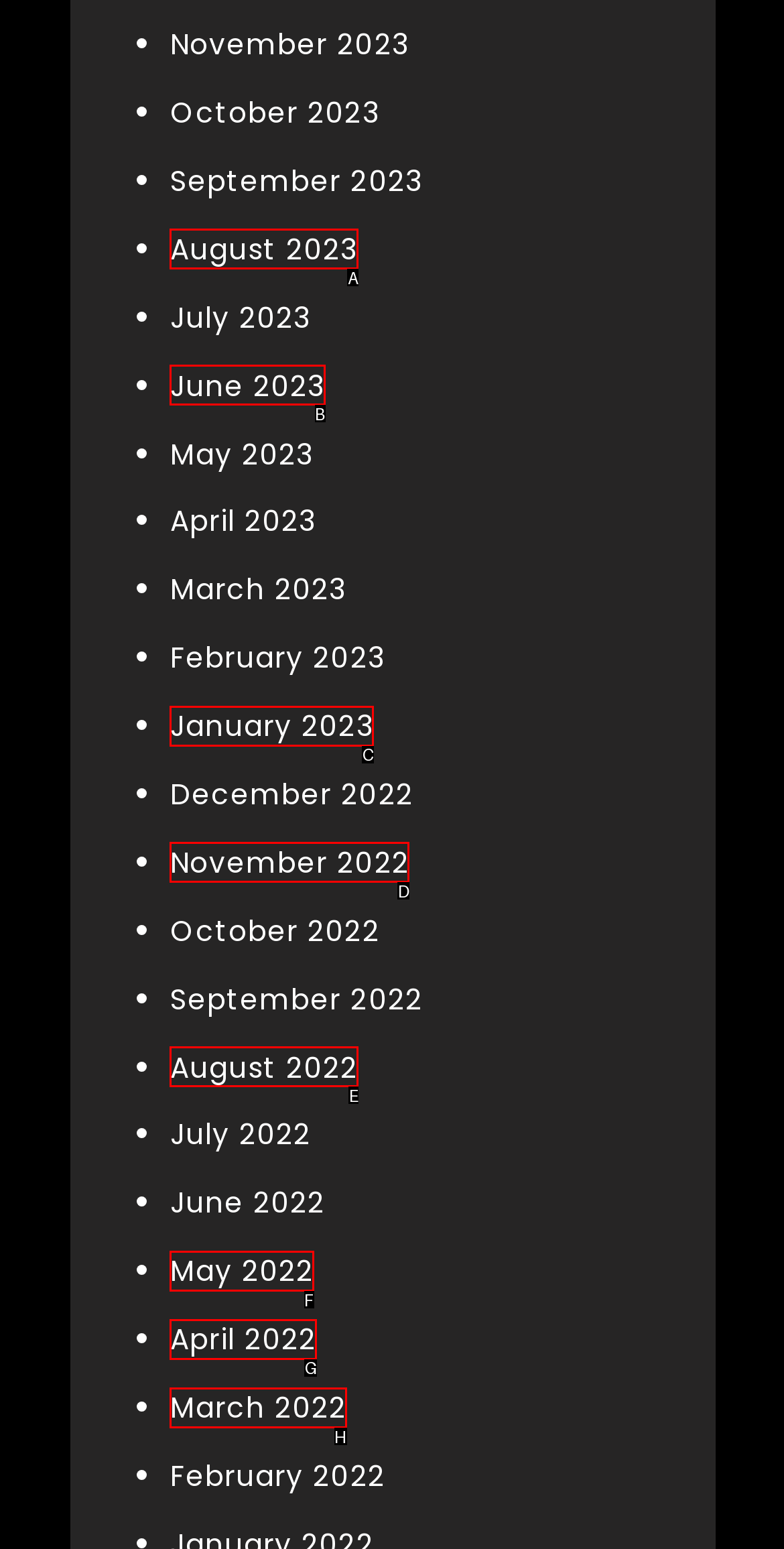Select the appropriate letter to fulfill the given instruction: View March 2022
Provide the letter of the correct option directly.

H